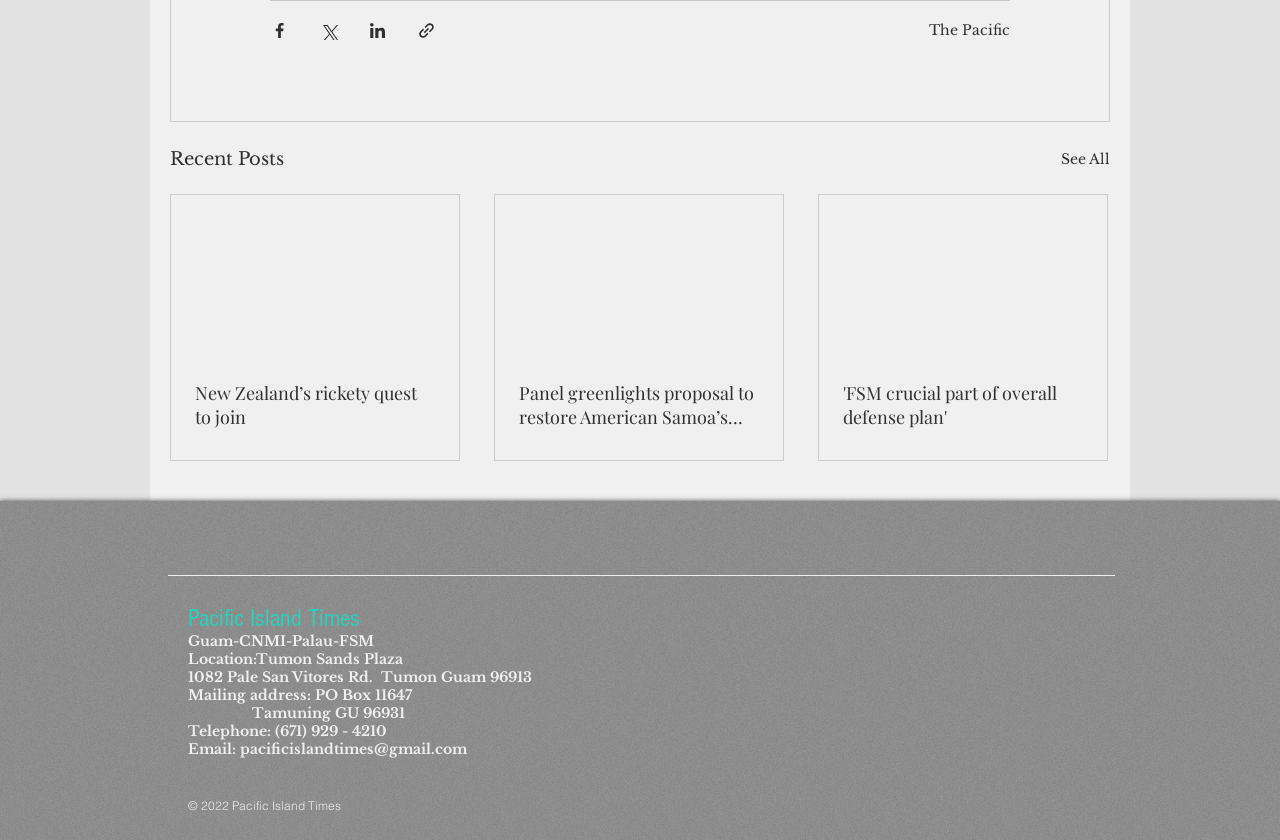Identify the bounding box coordinates necessary to click and complete the given instruction: "Share via Facebook".

[0.211, 0.025, 0.226, 0.048]